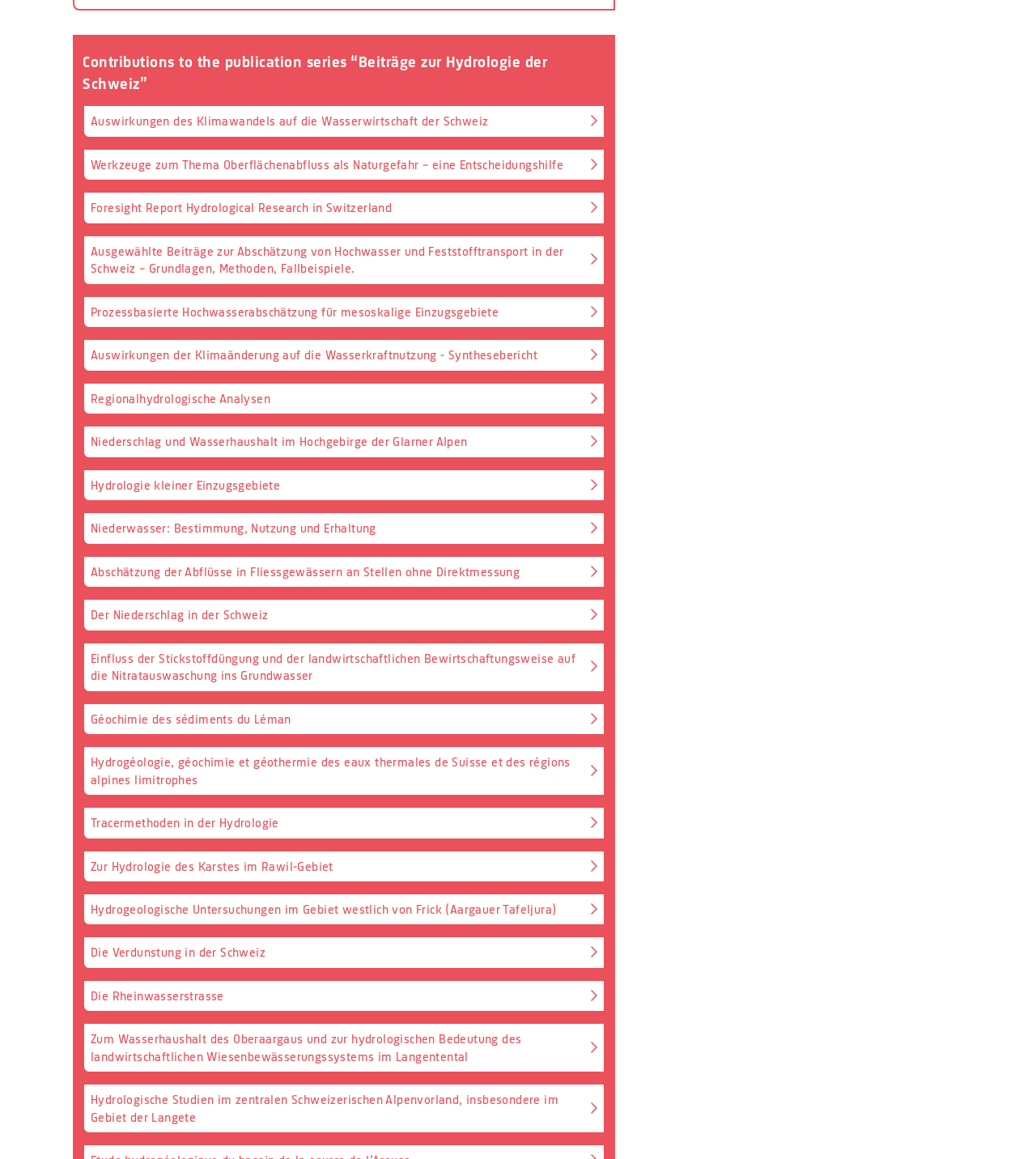Please provide the bounding box coordinates for the UI element as described: "Die Verdunstung in der Schweiz". The coordinates must be four floats between 0 and 1, represented as [left, top, right, bottom].

[0.08, 0.808, 0.584, 0.837]